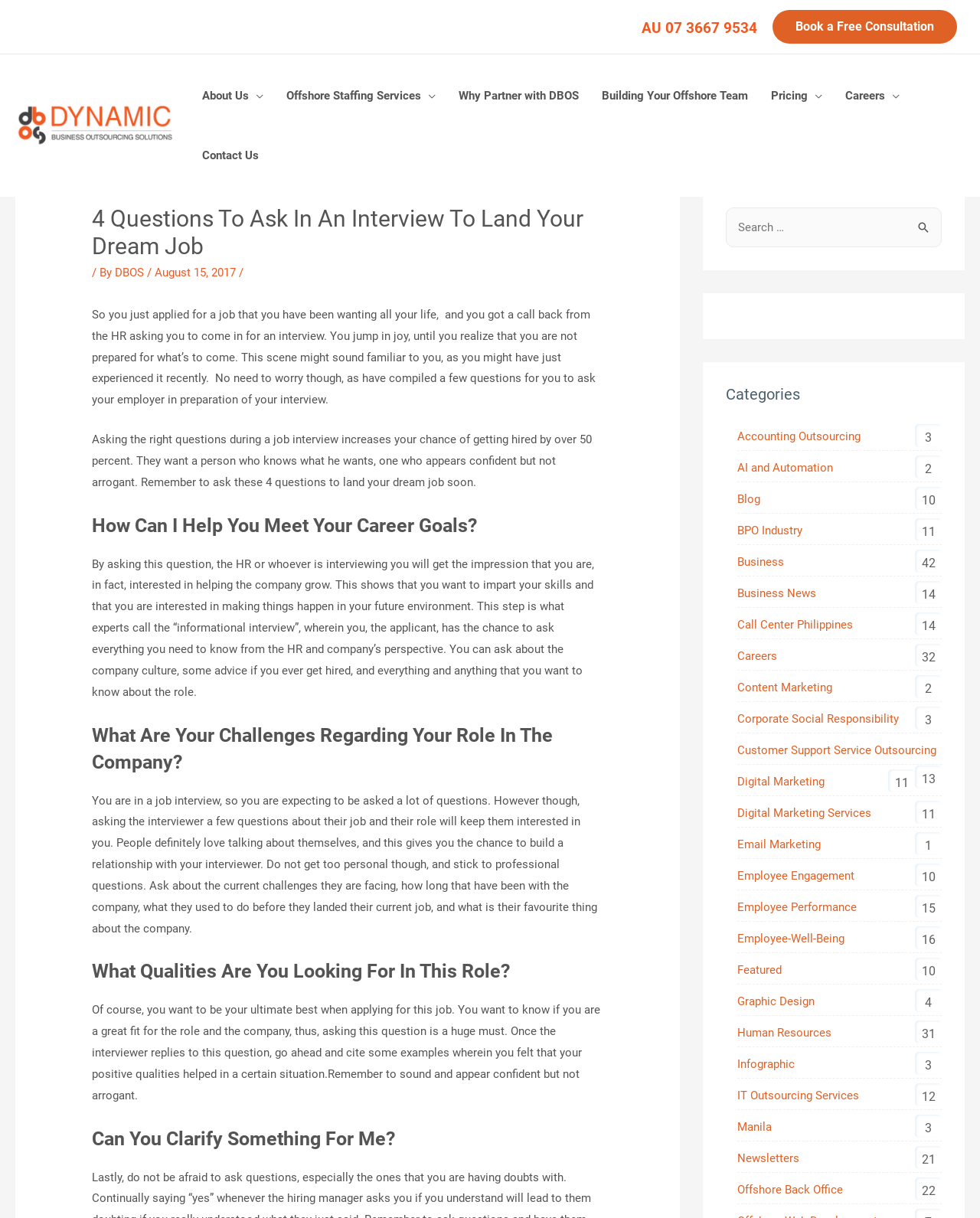Respond with a single word or phrase to the following question: What is the first question suggested to ask in an interview?

How Can I Help You Meet Your Career Goals?